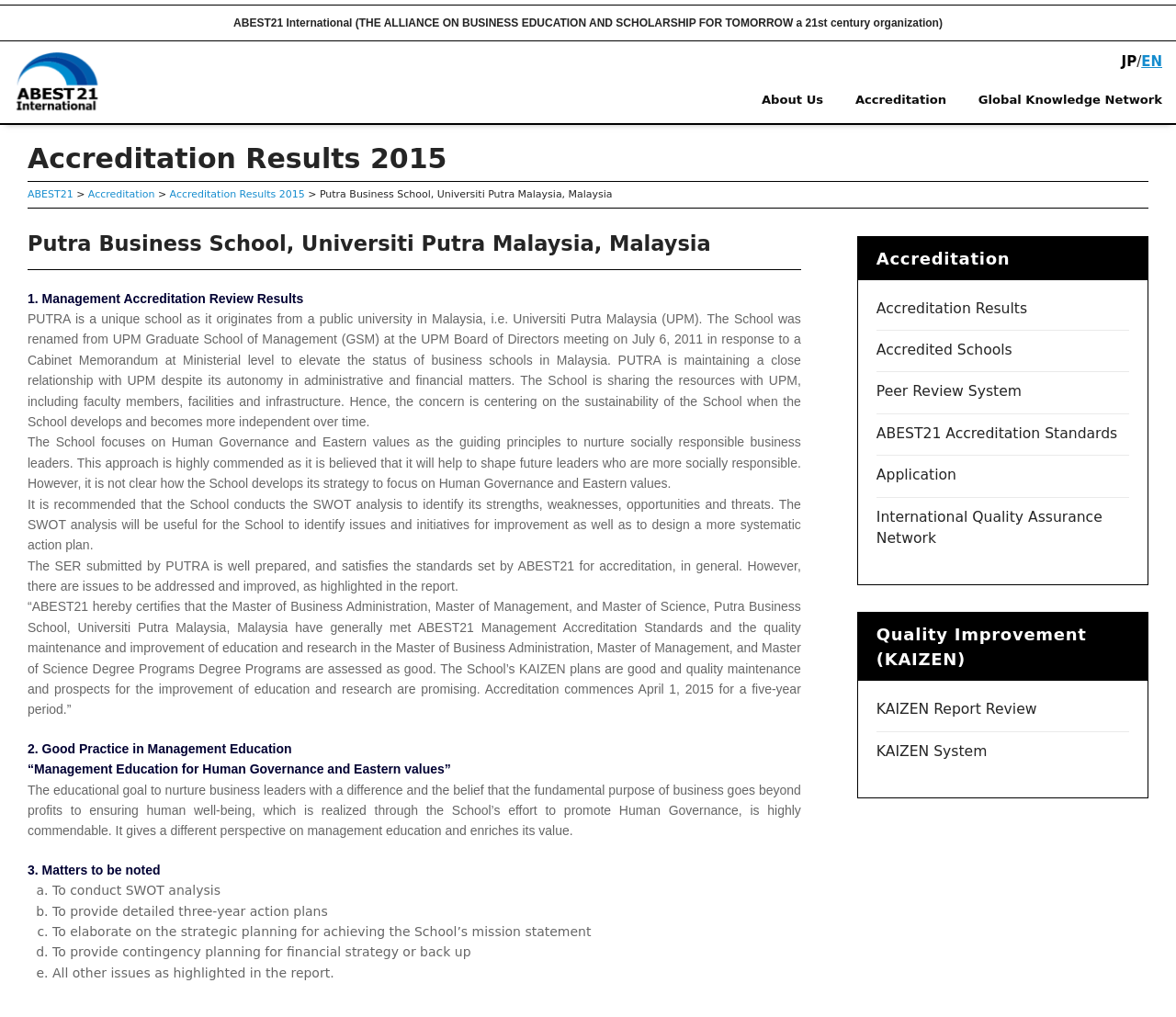What is the purpose of the ABEST21 accreditation?
Using the information from the image, provide a comprehensive answer to the question.

The purpose of the ABEST21 accreditation can be inferred from the static text element with the bounding box coordinates [0.023, 0.589, 0.681, 0.705], which states that the accreditation is to ensure the quality maintenance and improvement of education and research in the Master of Business Administration, Master of Management, and Master of Science Degree Programs.